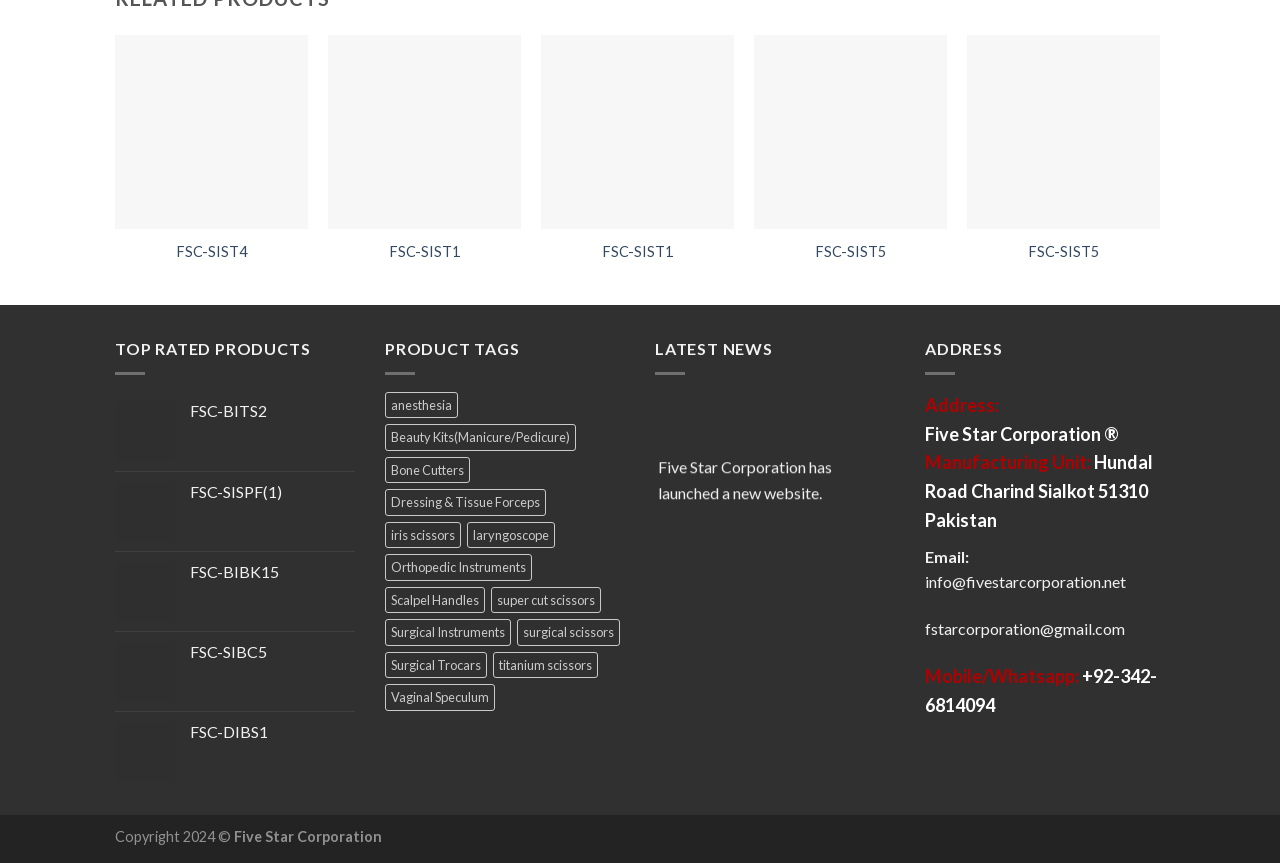Reply to the question with a single word or phrase:
What is the copyright year of the webpage?

2024